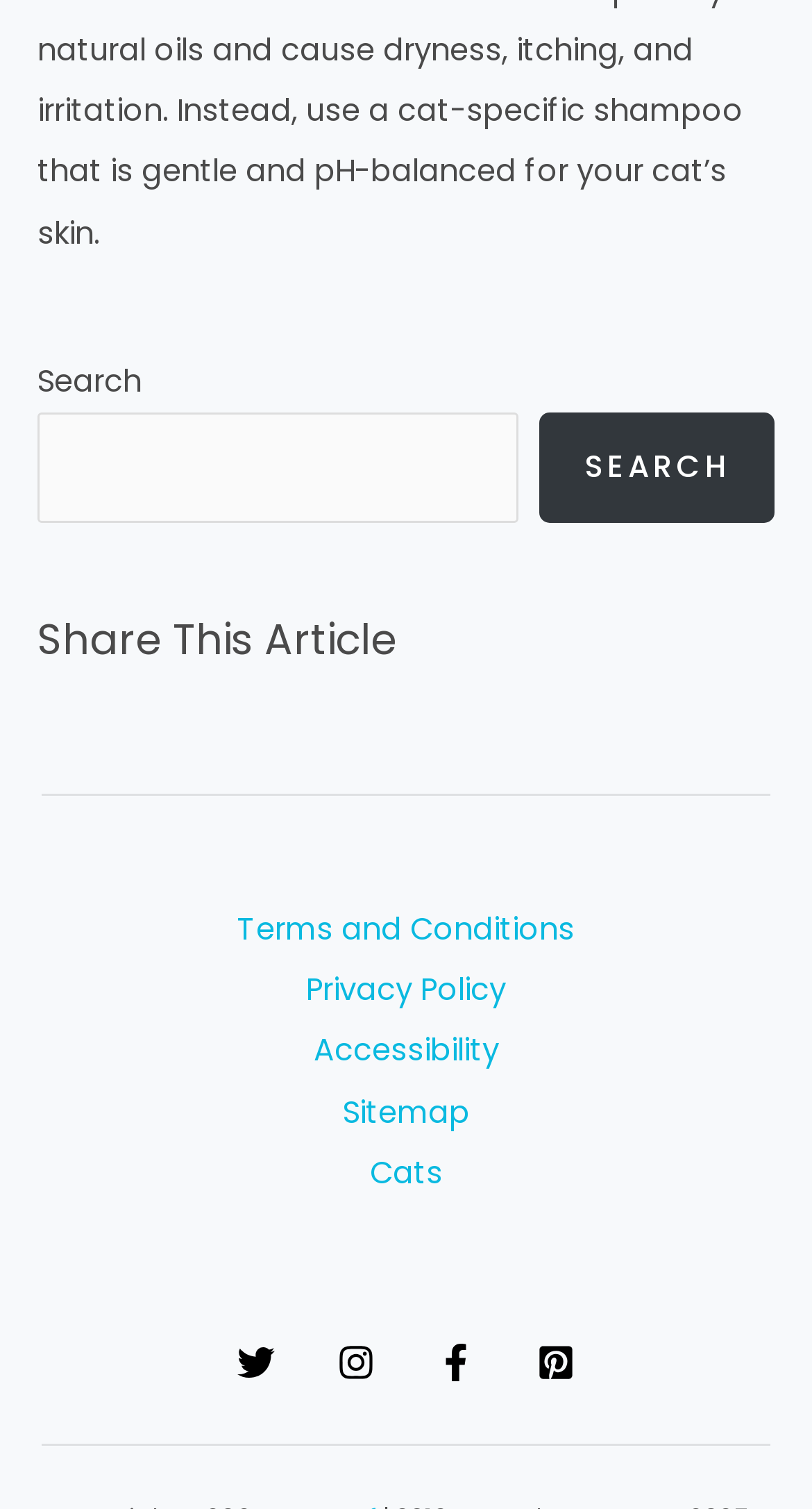What is the purpose of the search box?
Refer to the screenshot and answer in one word or phrase.

To search articles